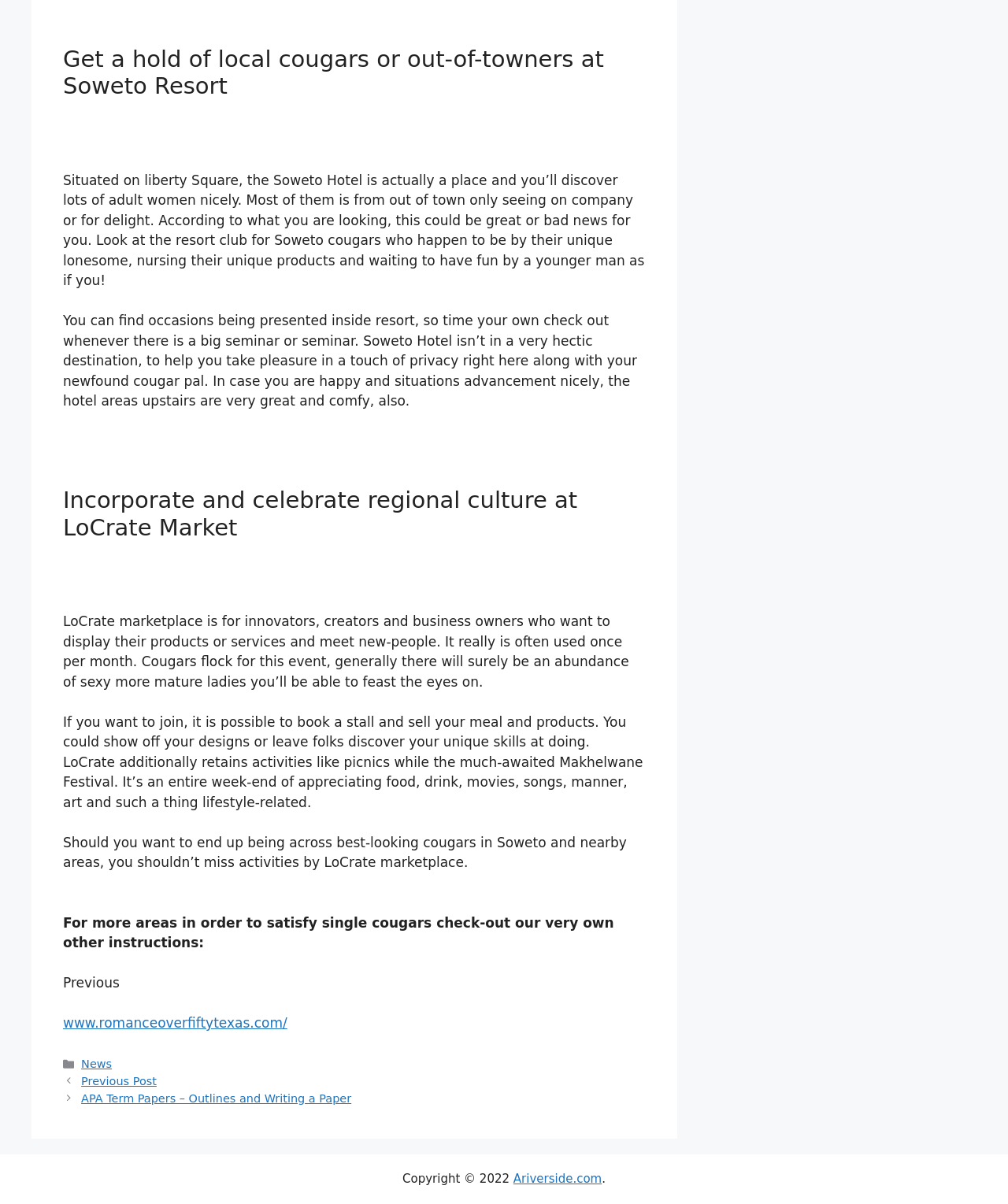Please provide a comprehensive response to the question based on the details in the image: What is the copyright year mentioned at the bottom of the page?

The copyright year is mentioned at the bottom of the page in the contentinfo element, which says 'Copyright © 2022'.